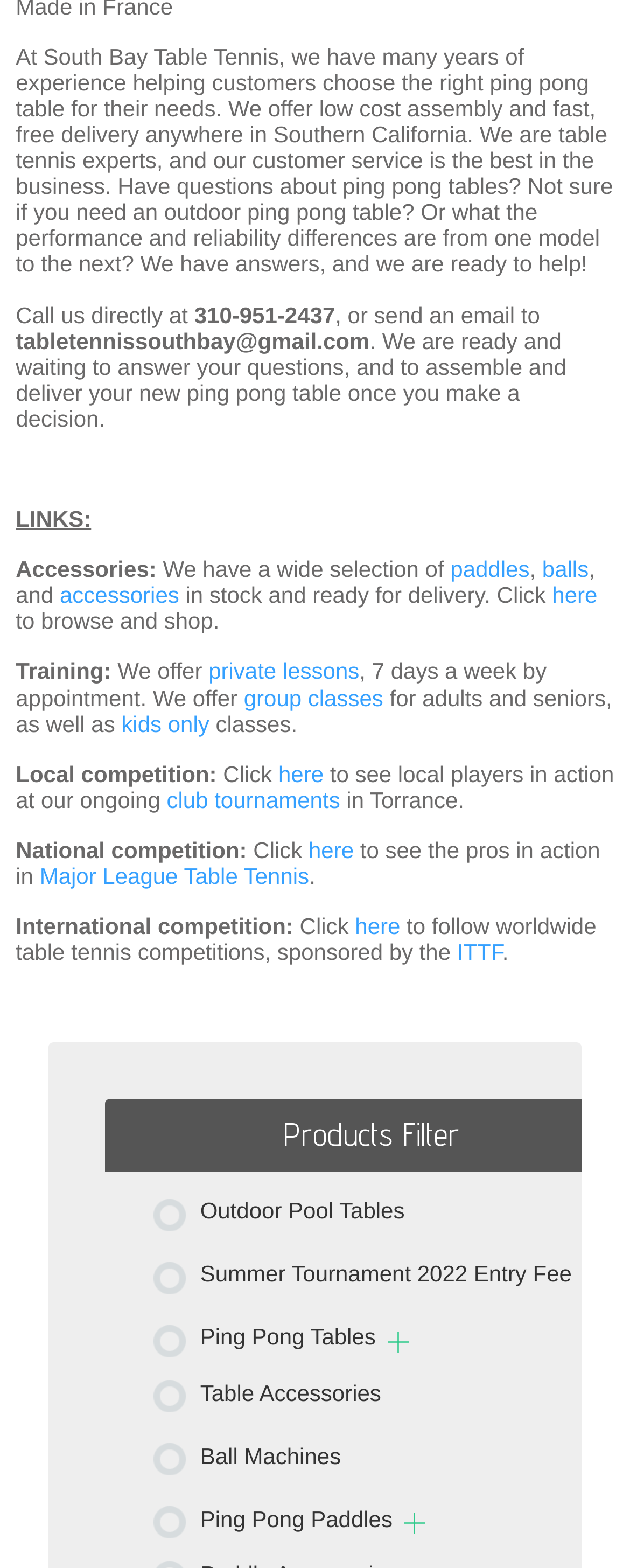What is the name of the league mentioned on the webpage for professional table tennis players?
Using the image as a reference, deliver a detailed and thorough answer to the question.

The webpage mentions 'Major League Table Tennis' as the league where professional table tennis players compete, which can be found in the section about national competition.